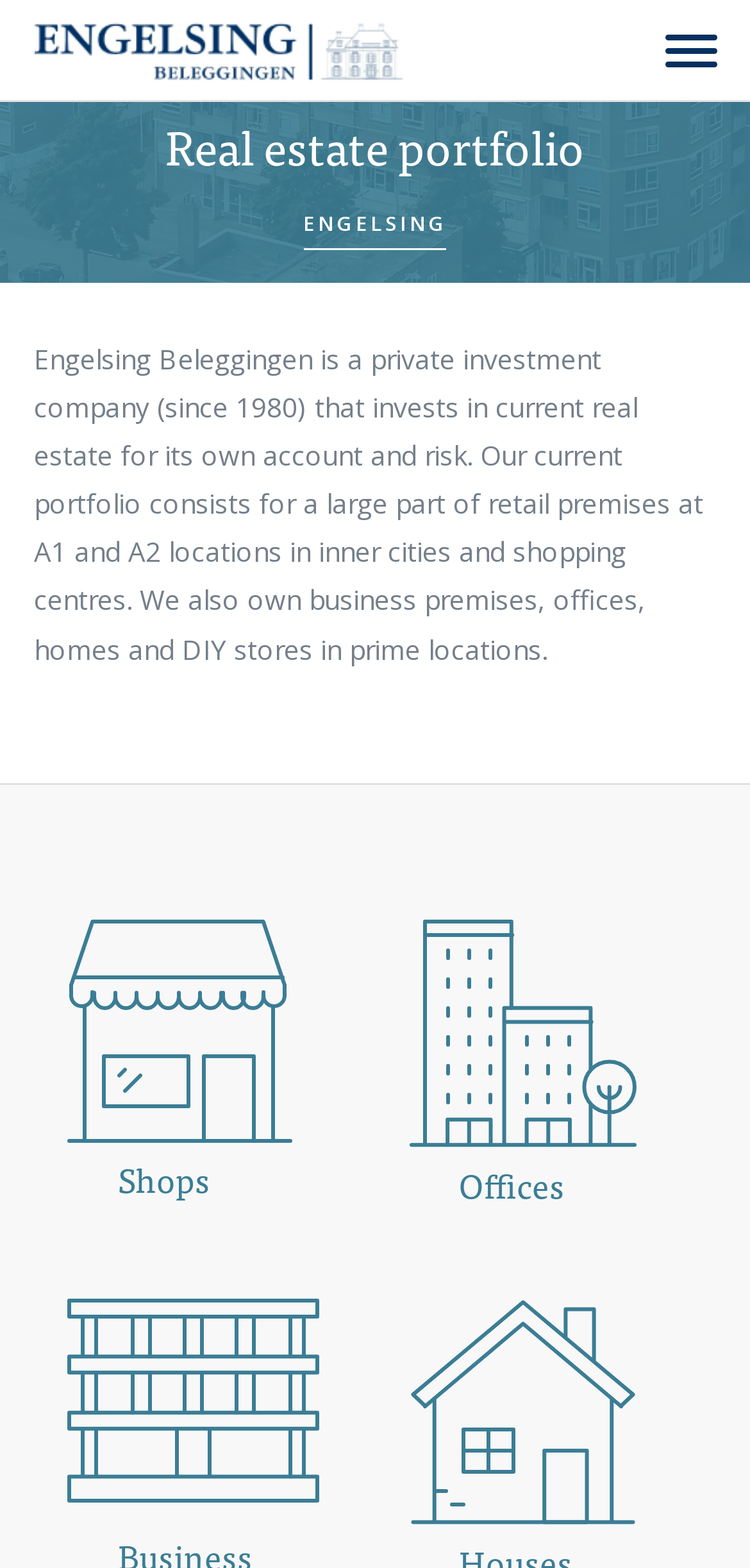Identify and provide the title of the webpage.

Real estate portfolio
ENGELSING